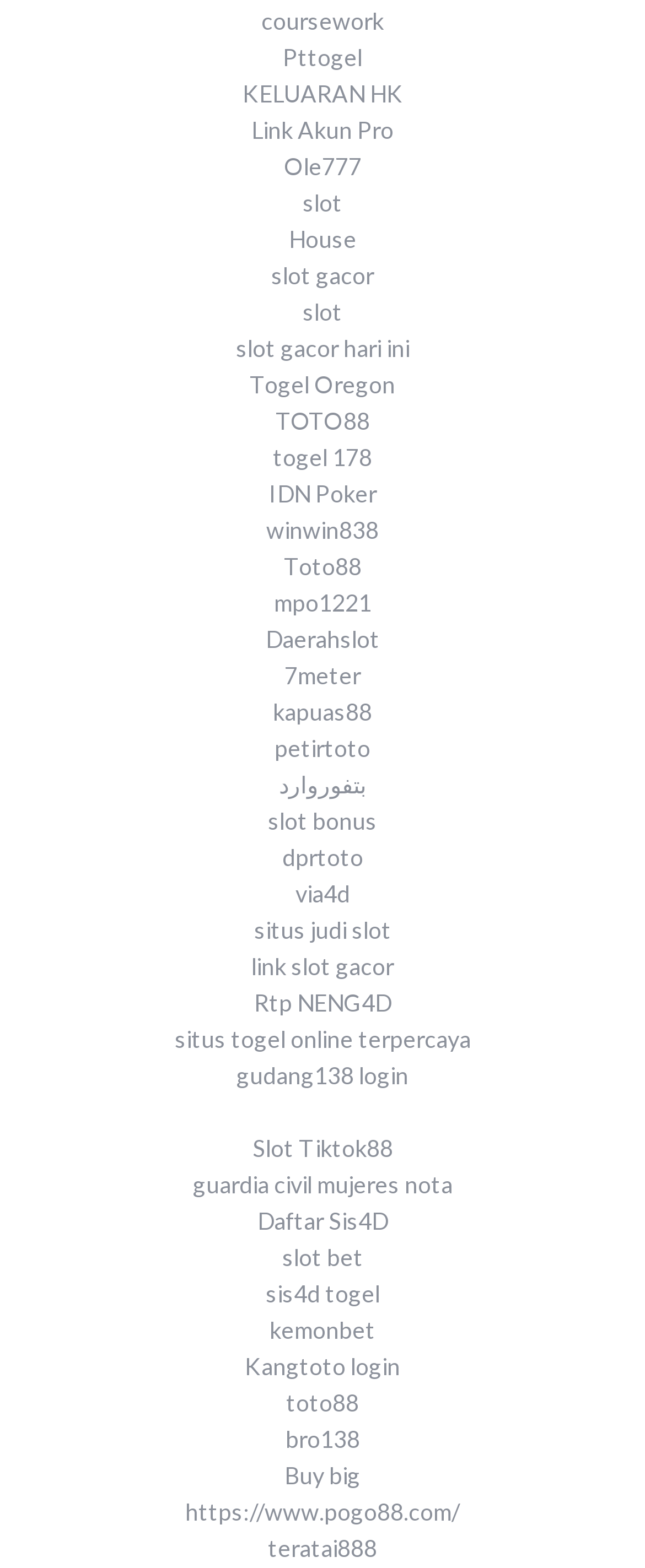Please locate the bounding box coordinates for the element that should be clicked to achieve the following instruction: "Check out the 'Togel Oregon' link". Ensure the coordinates are given as four float numbers between 0 and 1, i.e., [left, top, right, bottom].

[0.387, 0.236, 0.613, 0.254]